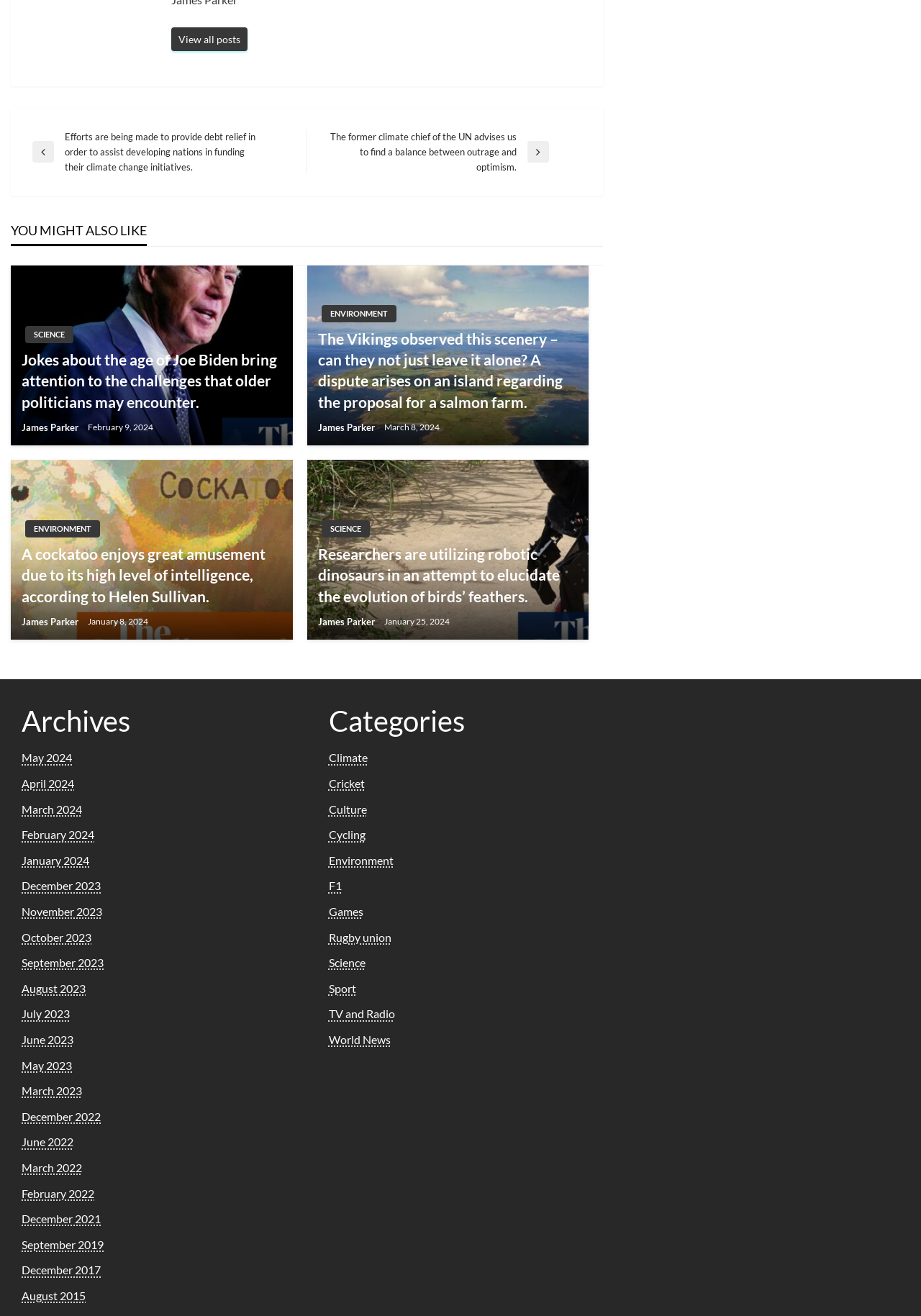Please determine the bounding box coordinates of the area that needs to be clicked to complete this task: 'Read article about Jokes about the age of Joe Biden'. The coordinates must be four float numbers between 0 and 1, formatted as [left, top, right, bottom].

[0.012, 0.264, 0.318, 0.274]